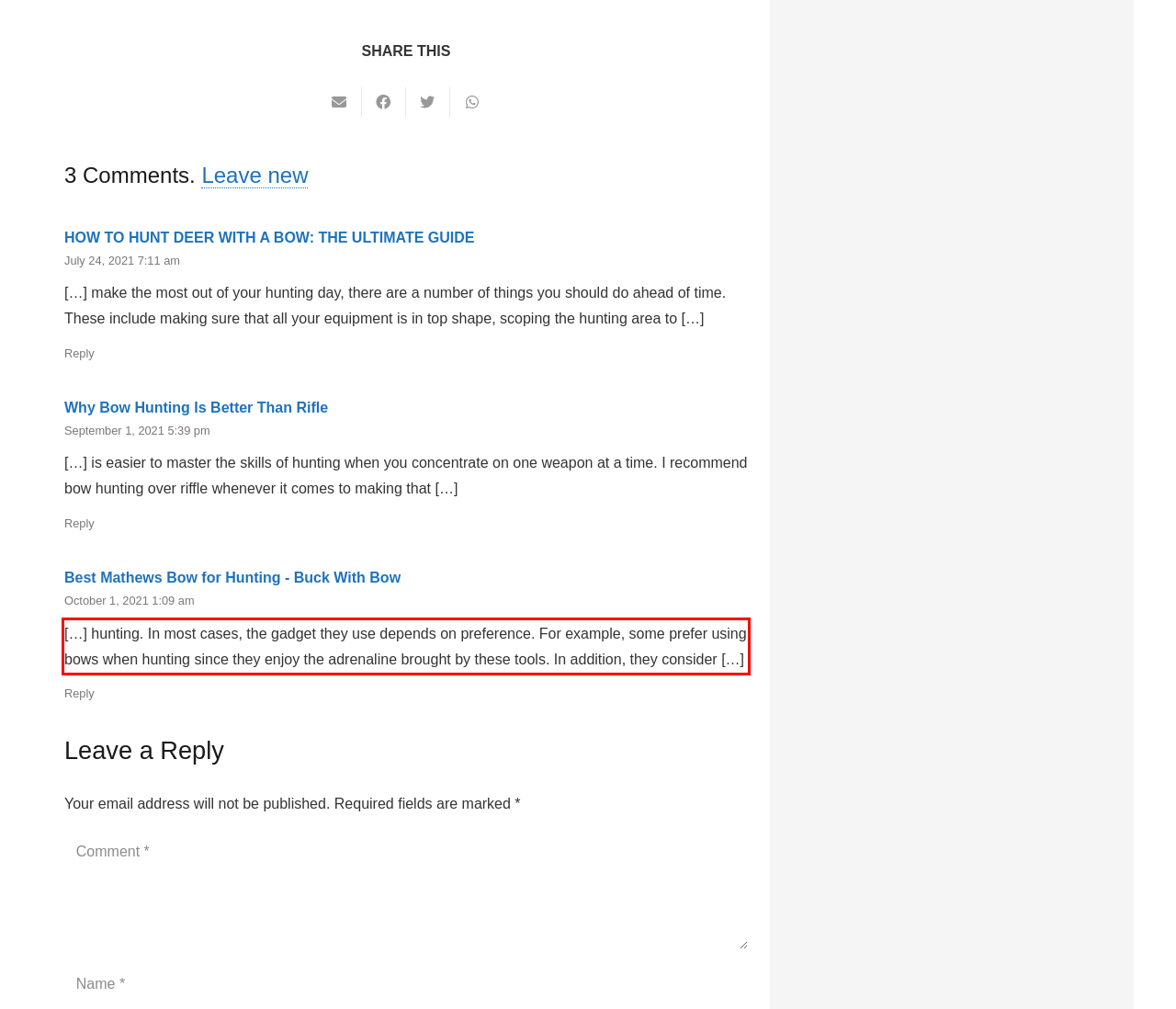You are provided with a webpage screenshot that includes a red rectangle bounding box. Extract the text content from within the bounding box using OCR.

[…] hunting. In most cases, the gadget they use depends on preference. For example, some prefer using bows when hunting since they enjoy the adrenaline brought by these tools. In addition, they consider […]